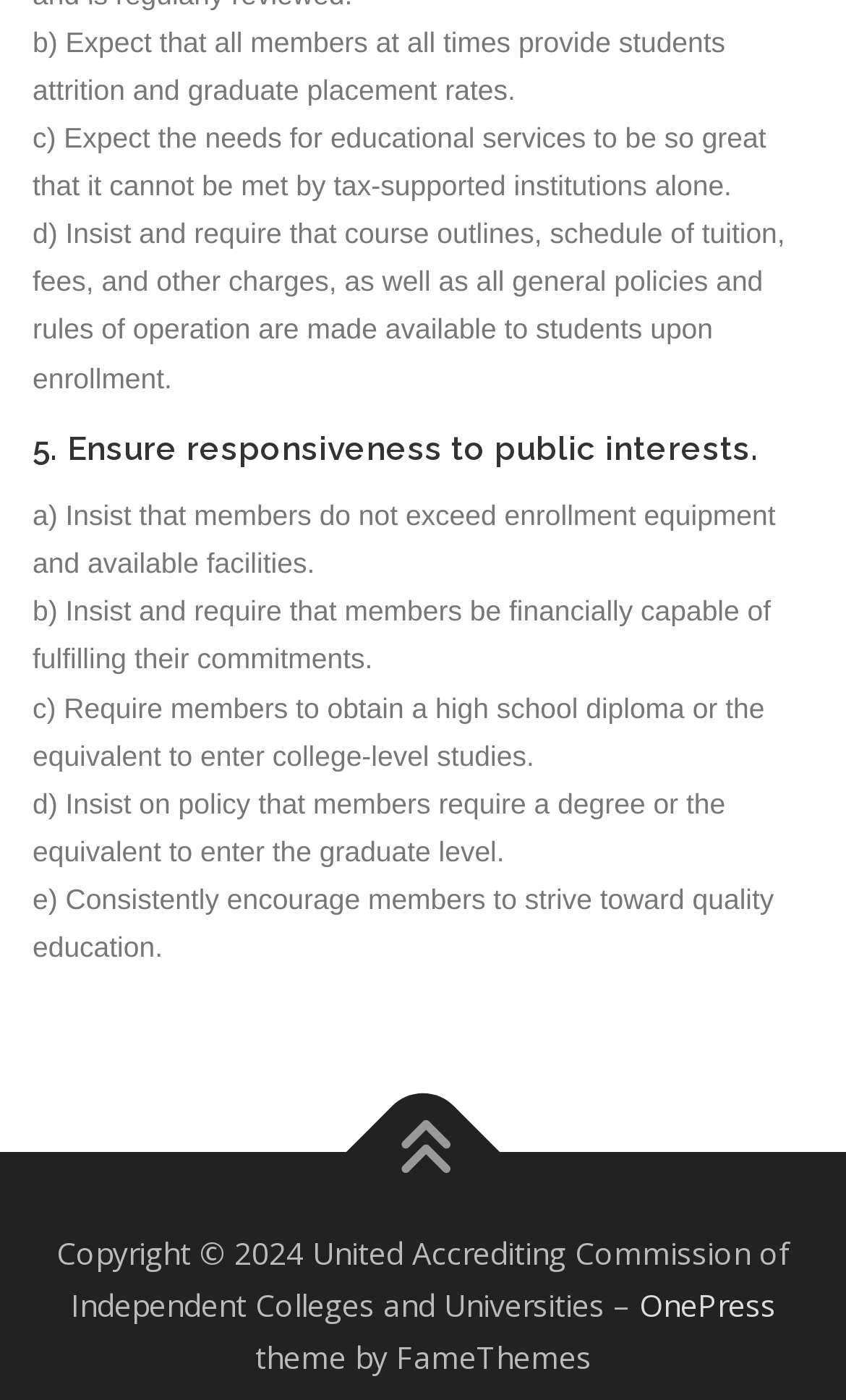Based on the visual content of the image, answer the question thoroughly: Is there a link to 'OnePress' at the bottom of the webpage?

At the bottom of the webpage, there is a link to 'OnePress', which is likely a reference to the content management system or platform used to create the webpage.